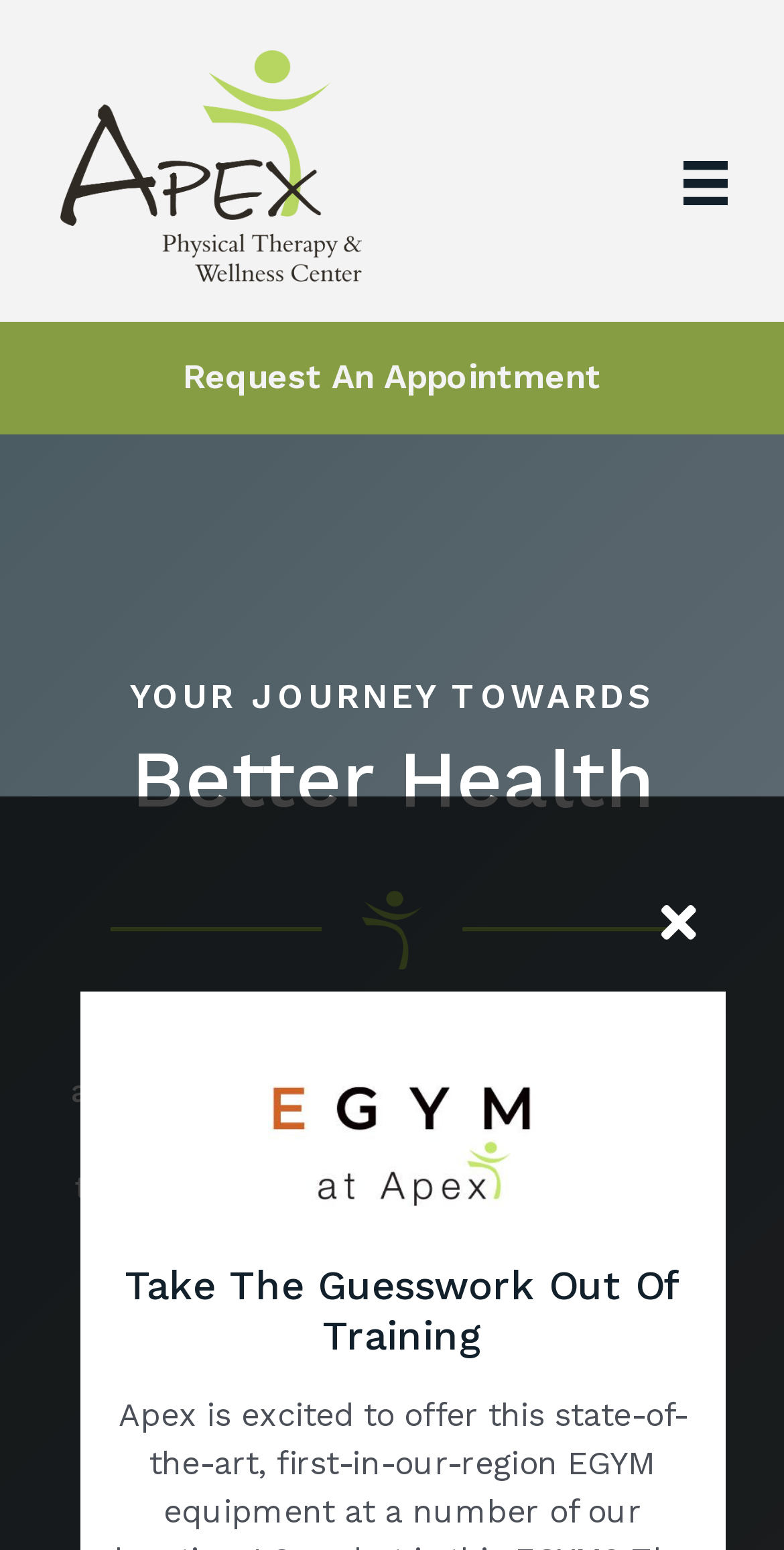Show the bounding box coordinates for the HTML element as described: "Explore Services".

[0.196, 0.857, 0.804, 0.925]